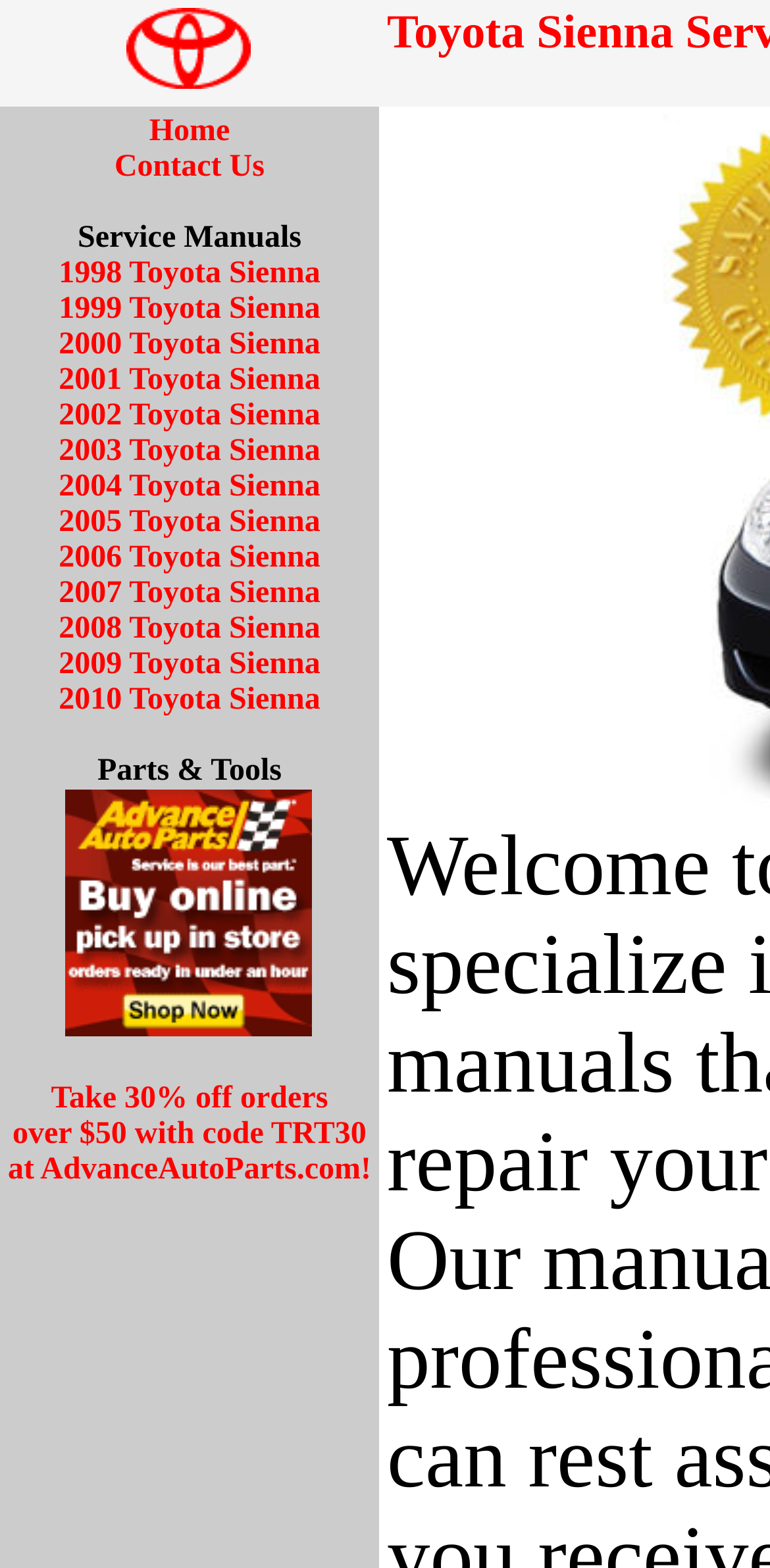Please identify the bounding box coordinates of the element I should click to complete this instruction: 'Click on the Home link'. The coordinates should be given as four float numbers between 0 and 1, like this: [left, top, right, bottom].

[0.194, 0.073, 0.299, 0.094]